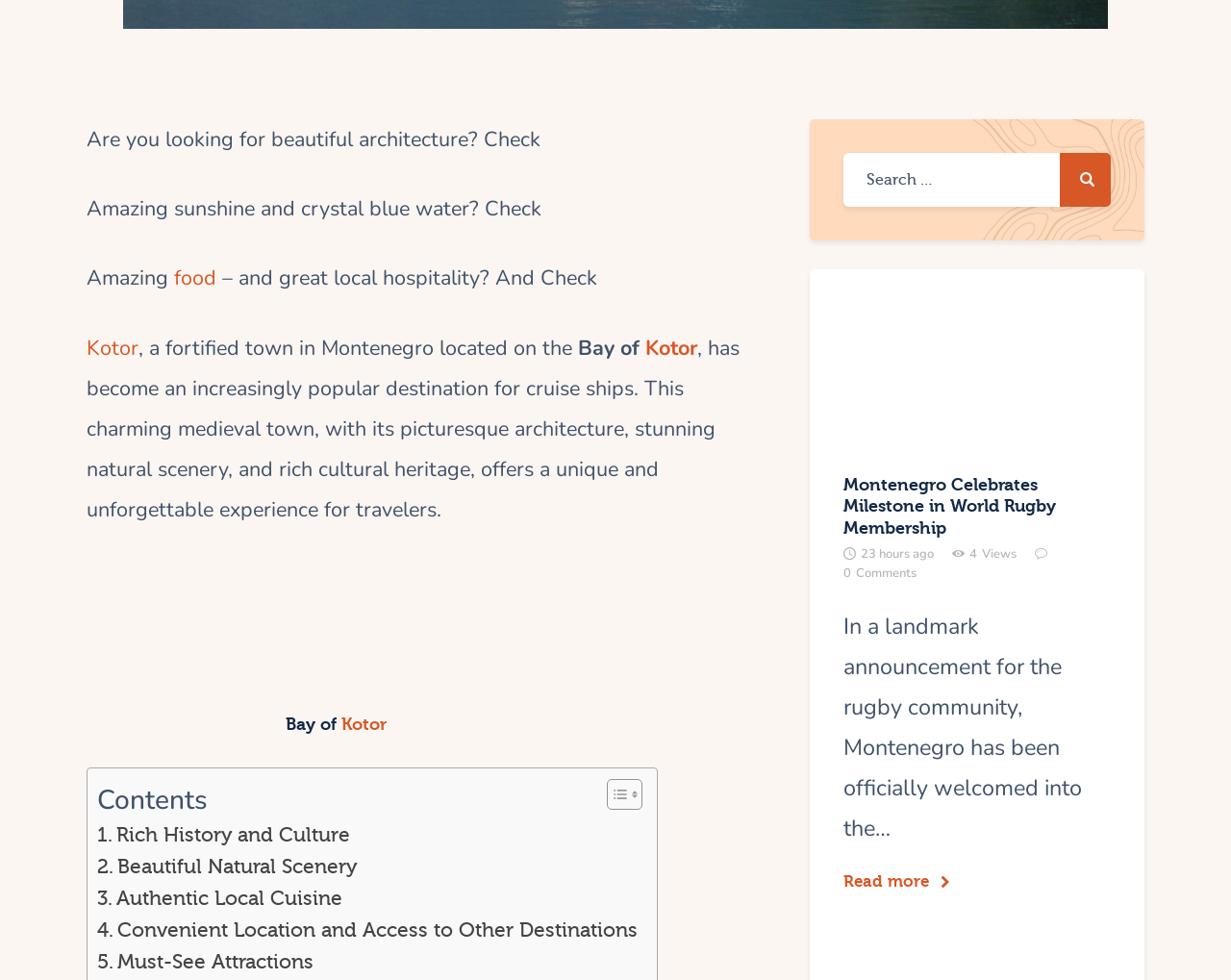What is the subject of the news article?
Using the image, give a concise answer in the form of a single word or short phrase.

Montenegro's milestone in World Rugby Membership